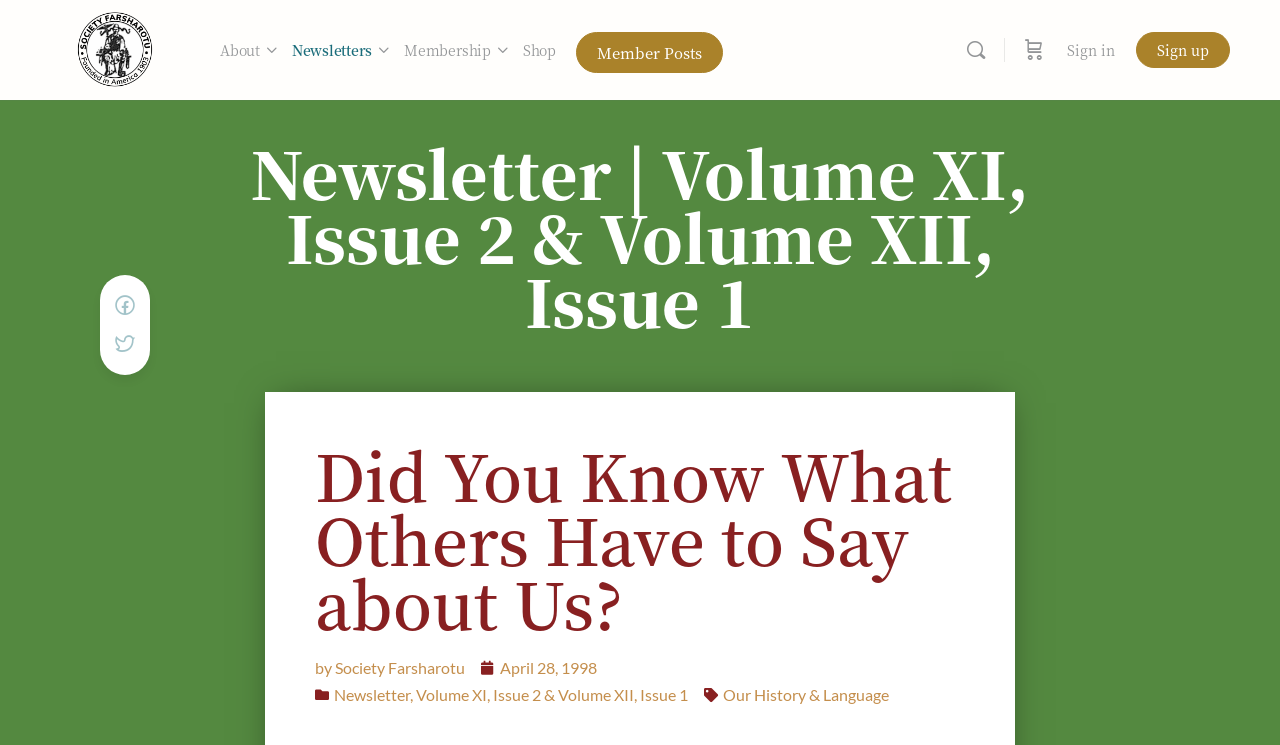Determine the bounding box coordinates of the target area to click to execute the following instruction: "Share on Facebook."

[0.088, 0.392, 0.108, 0.428]